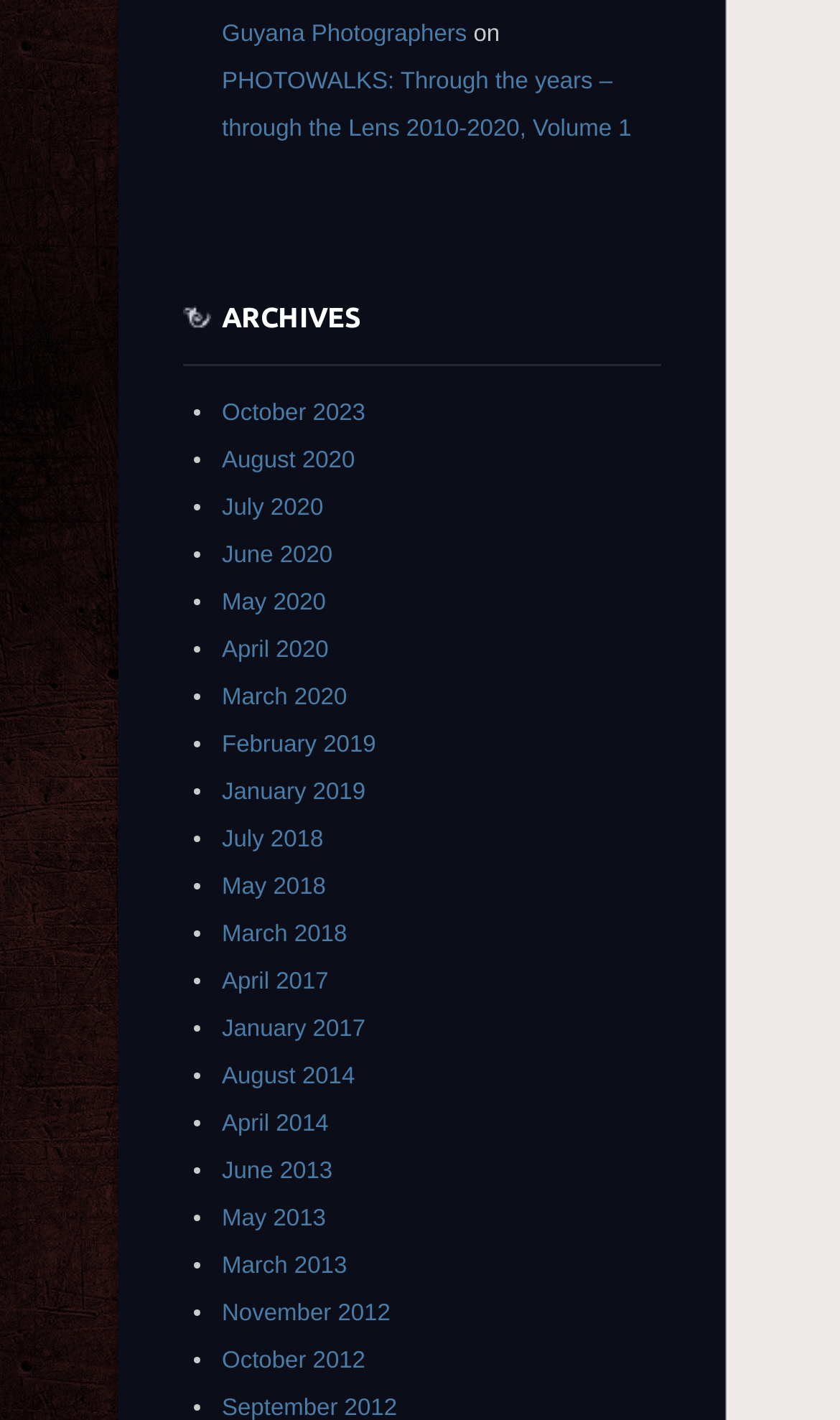Bounding box coordinates are specified in the format (top-left x, top-left y, bottom-right x, bottom-right y). All values are floating point numbers bounded between 0 and 1. Please provide the bounding box coordinate of the region this sentence describes: +44 (0)20 8254 5300

None